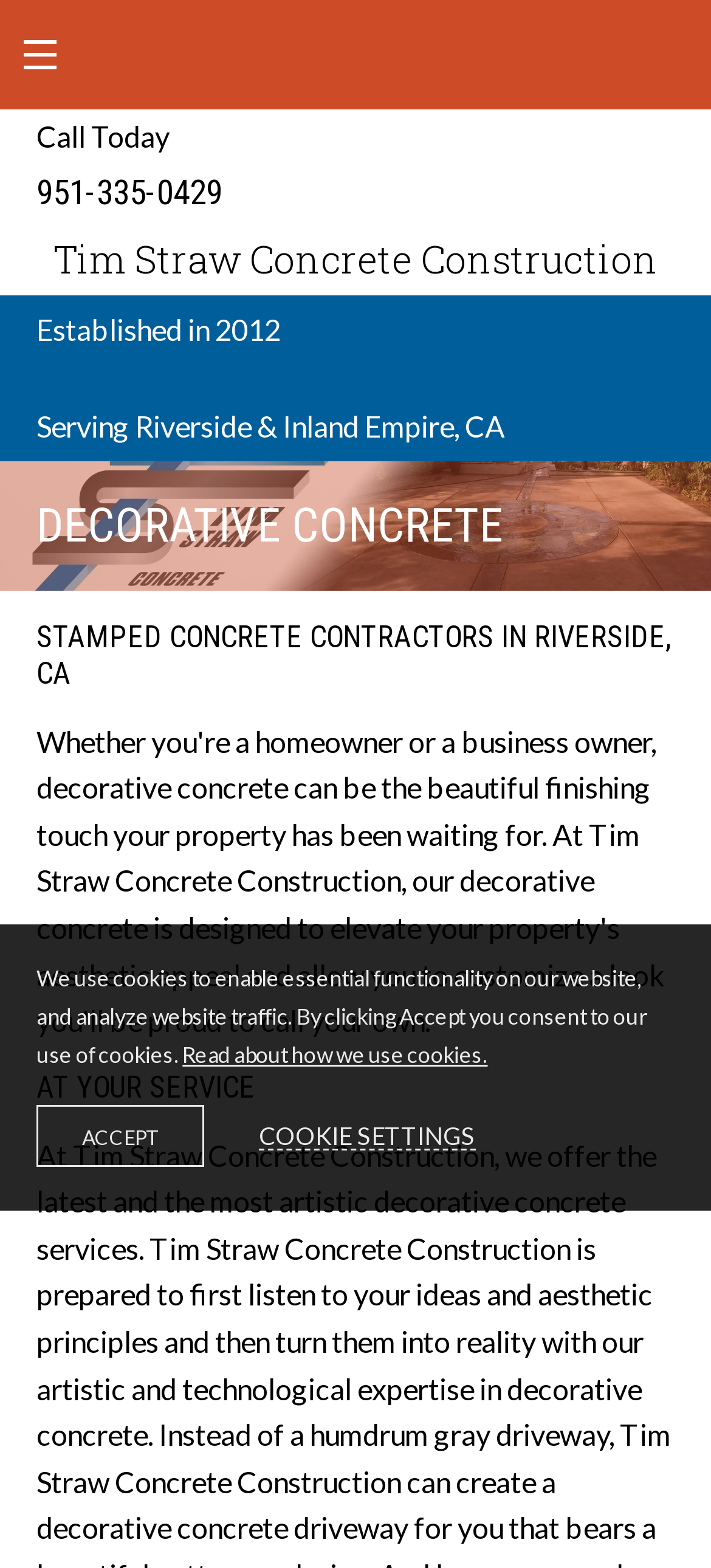Use a single word or phrase to answer the question: What areas does Tim Straw Concrete Construction serve?

Riverside & Inland Empire, CA